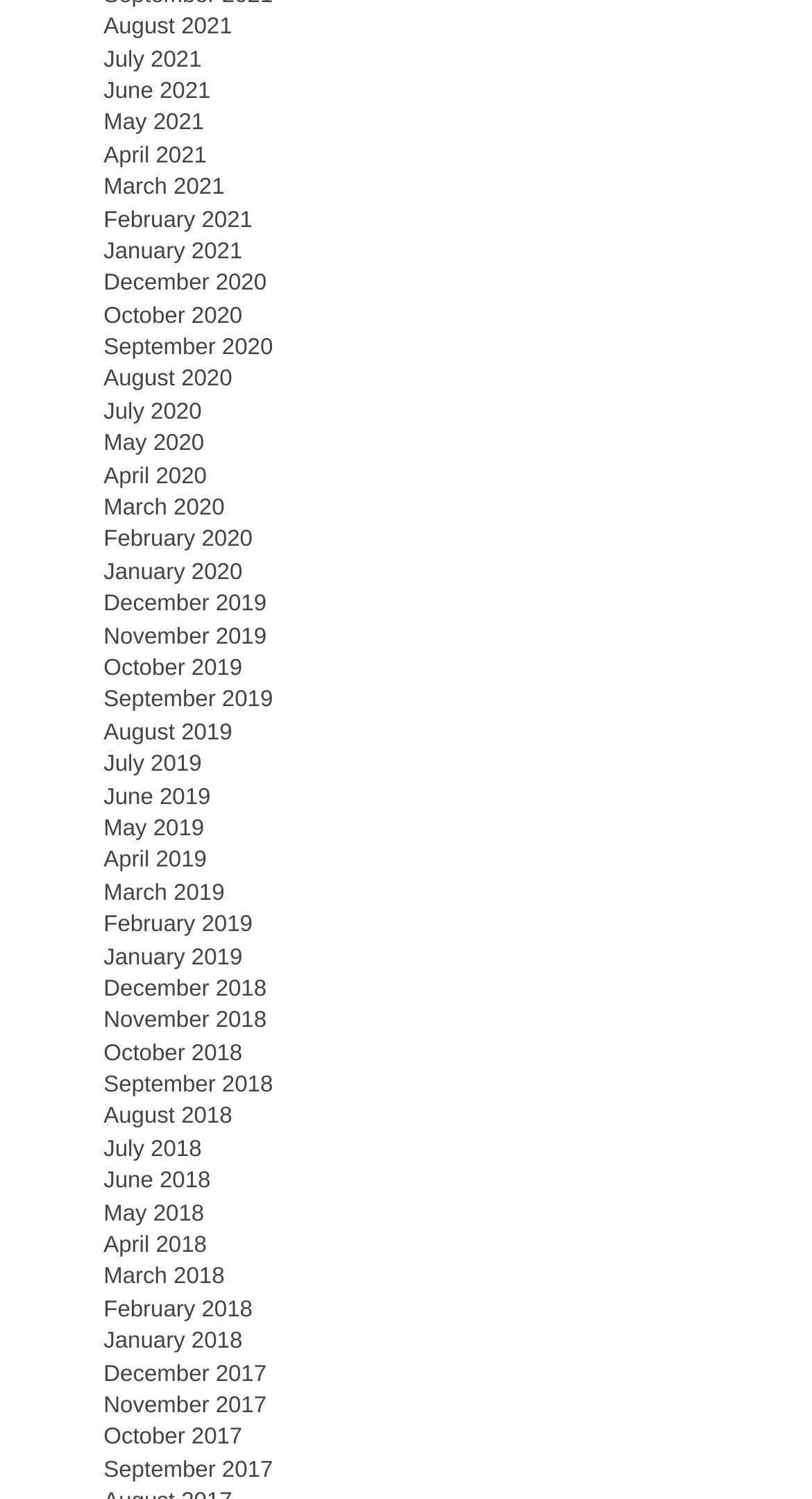What is the format of the link text?
Refer to the image and provide a thorough answer to the question.

By examining the OCR text of each link, I found that the format of the link text is 'Month Year', such as 'August 2021', 'July 2020', and so on. This format is consistent throughout the list of links.